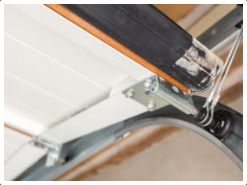What can cause sensor failures in garage doors?
Please describe in detail the information shown in the image to answer the question.

In regions where extreme temperatures or sunlight may impact the garage door's performance, overheating can lead to sensor failures, highlighting the importance of a well-functioning garage door system.